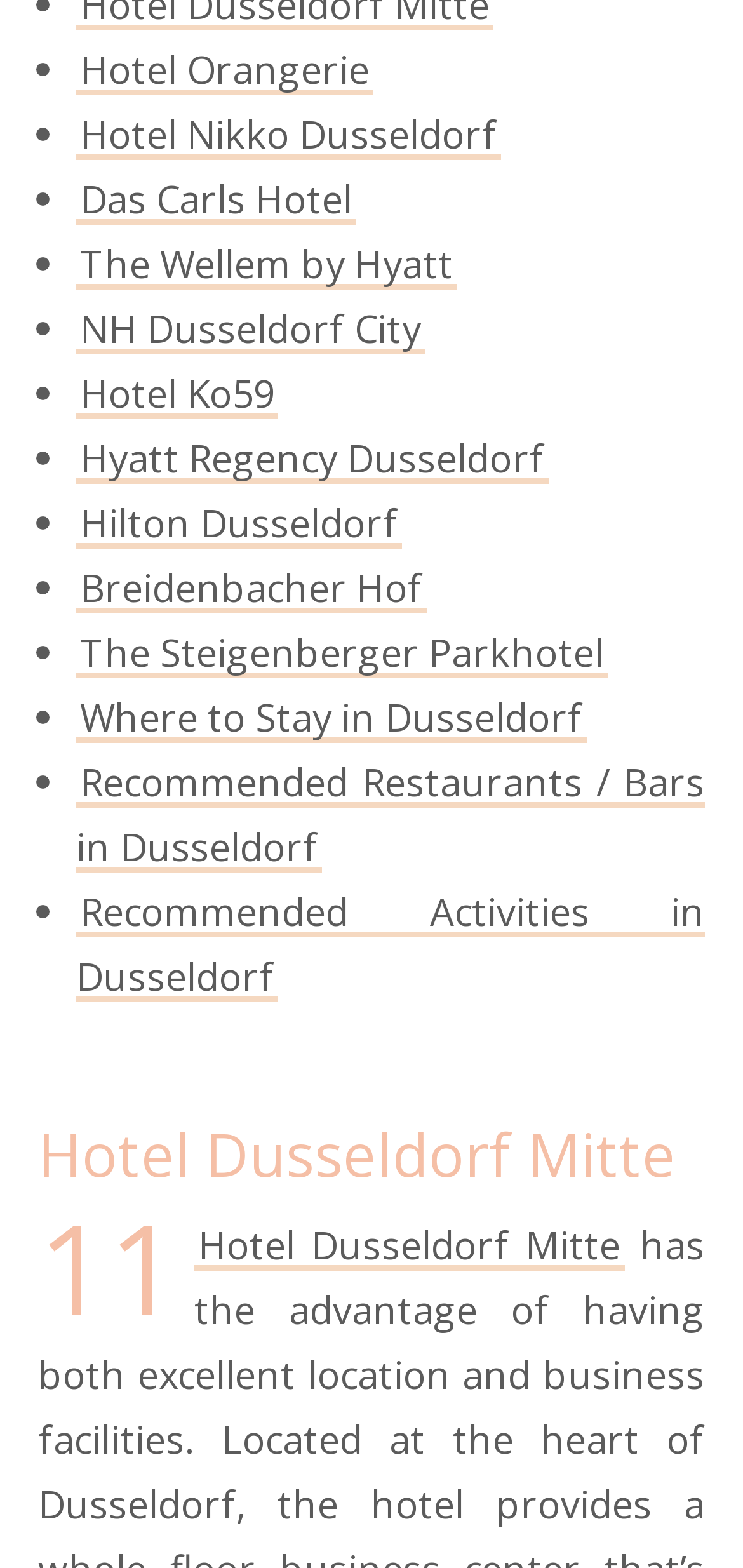Please specify the coordinates of the bounding box for the element that should be clicked to carry out this instruction: "Learn about Where to Stay in Dusseldorf". The coordinates must be four float numbers between 0 and 1, formatted as [left, top, right, bottom].

[0.103, 0.442, 0.79, 0.474]